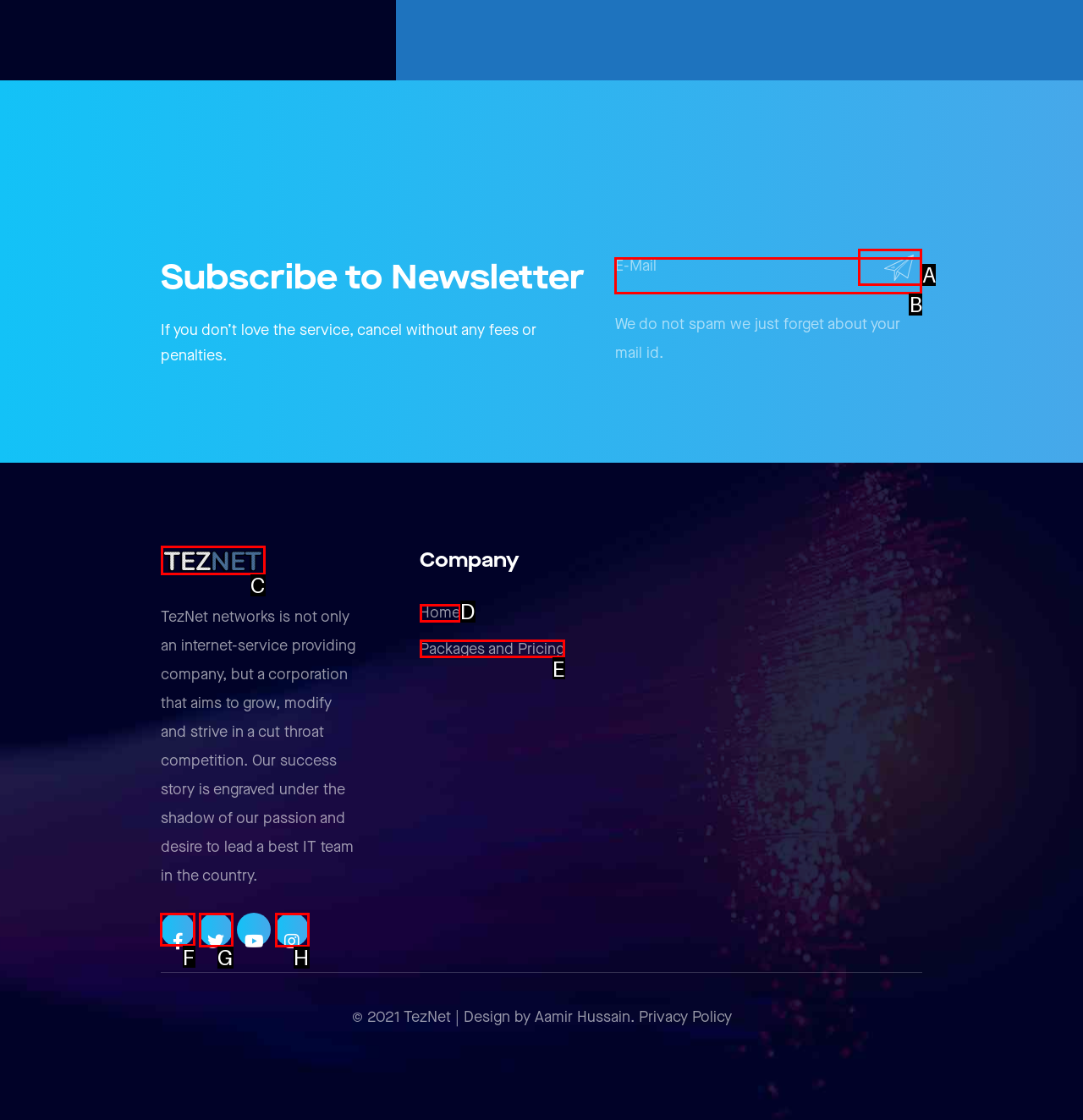Based on the choices marked in the screenshot, which letter represents the correct UI element to perform the task: Check Facebook page?

F